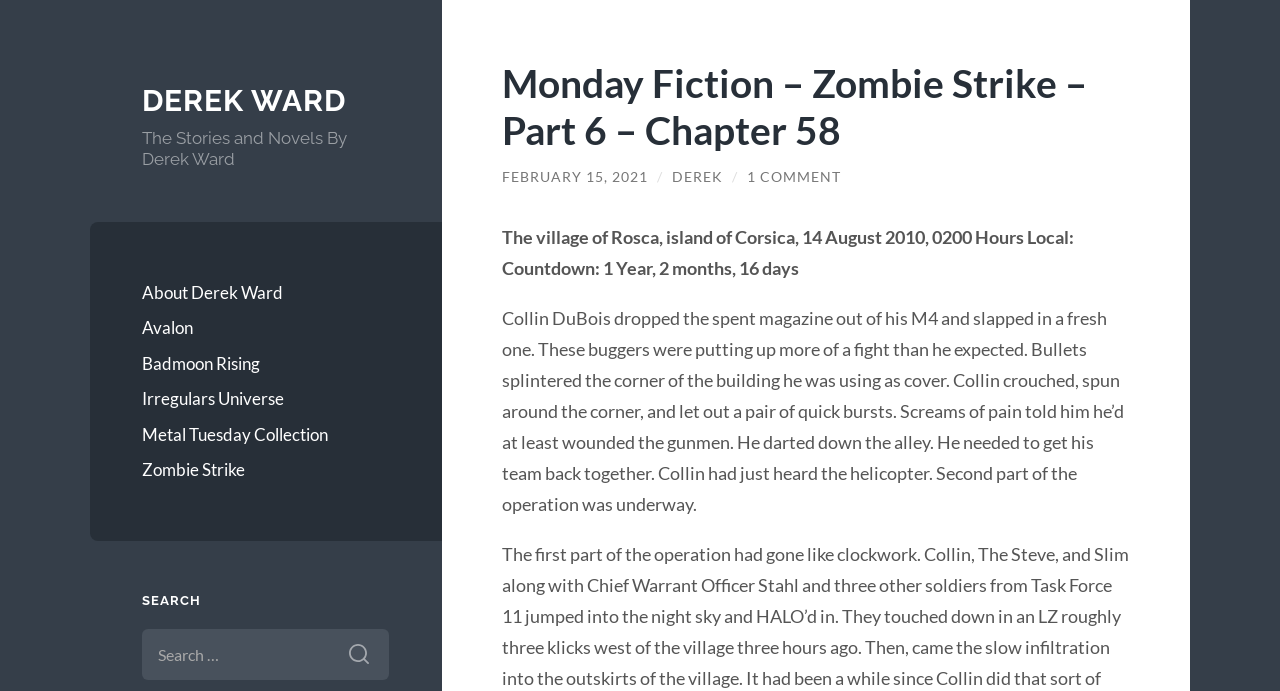Respond to the following question with a brief word or phrase:
What is Collin DuBois doing?

Fighting